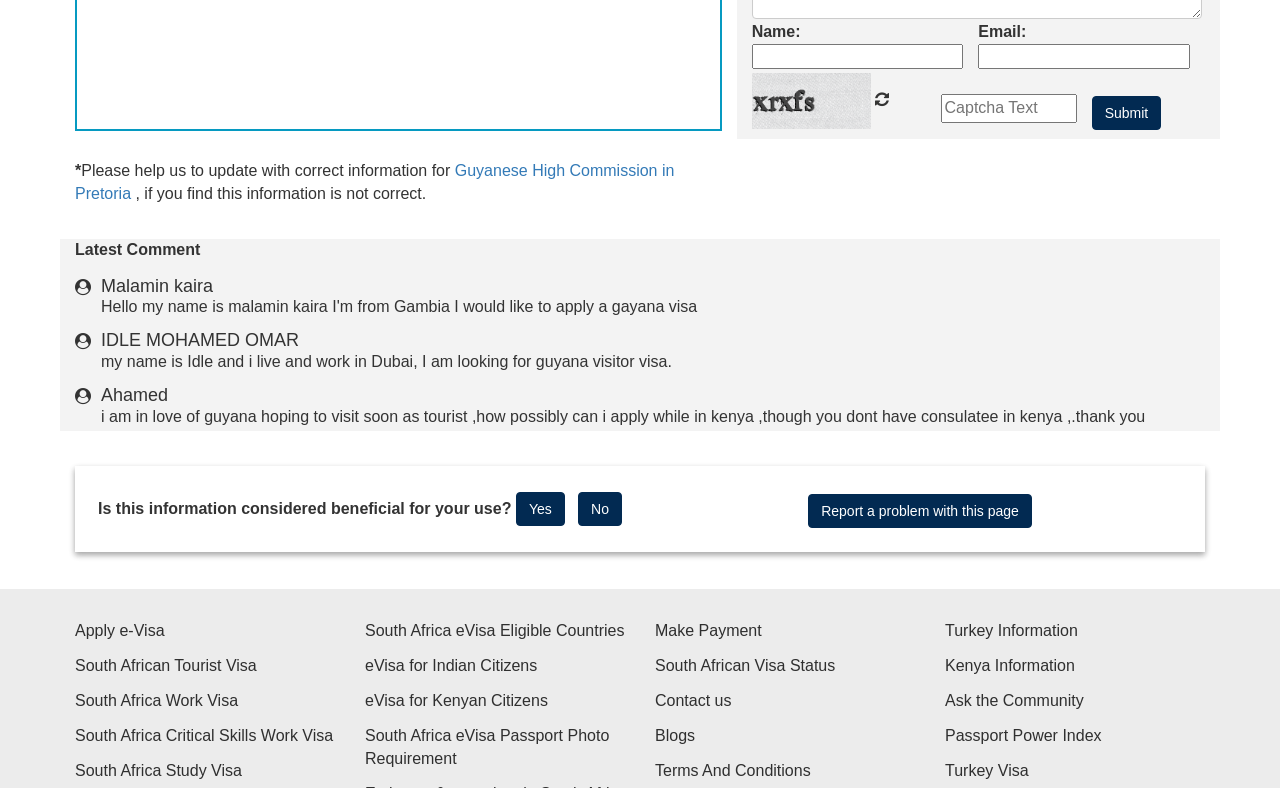Please provide a one-word or phrase answer to the question: 
What is the topic of the latest comment?

Visa application